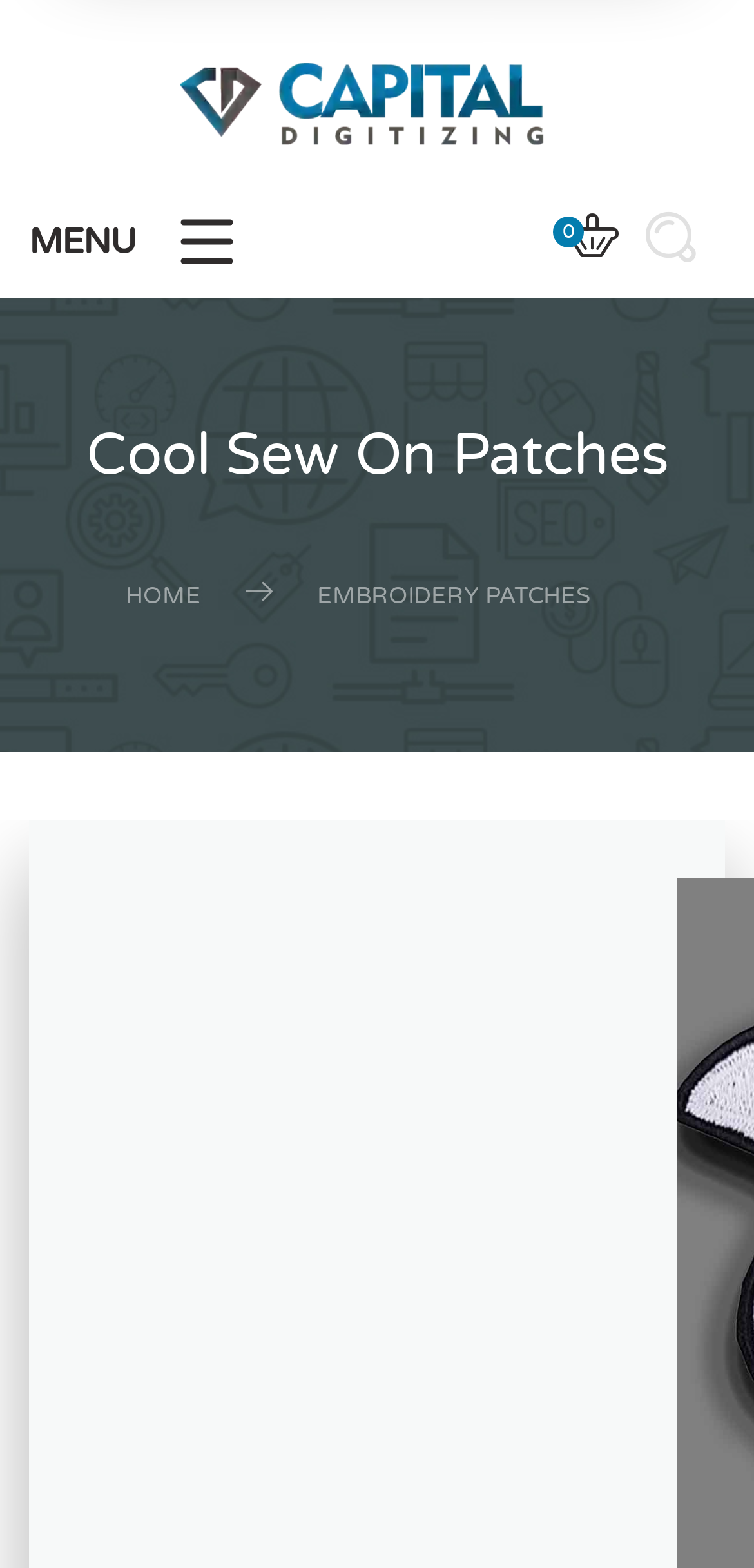Describe all visible elements and their arrangement on the webpage.

The webpage is about Cool Sew On Patches, specifically embroidery patches from Capital Digitizing. At the top, there is a logo image of "capital" situated next to a link with no text. Below the logo, there is a navigation menu with a "MENU" link, accompanied by a small icon. 

To the right of the navigation menu, there are two more links, one with a cart icon and the other with a user icon. 

The main heading "Cool Sew On Patches" is prominently displayed in the middle of the top section. 

Below the heading, there are three main links: "HOME" on the left, "EMBROIDERY PATCHES" on the right, and a gap in between.